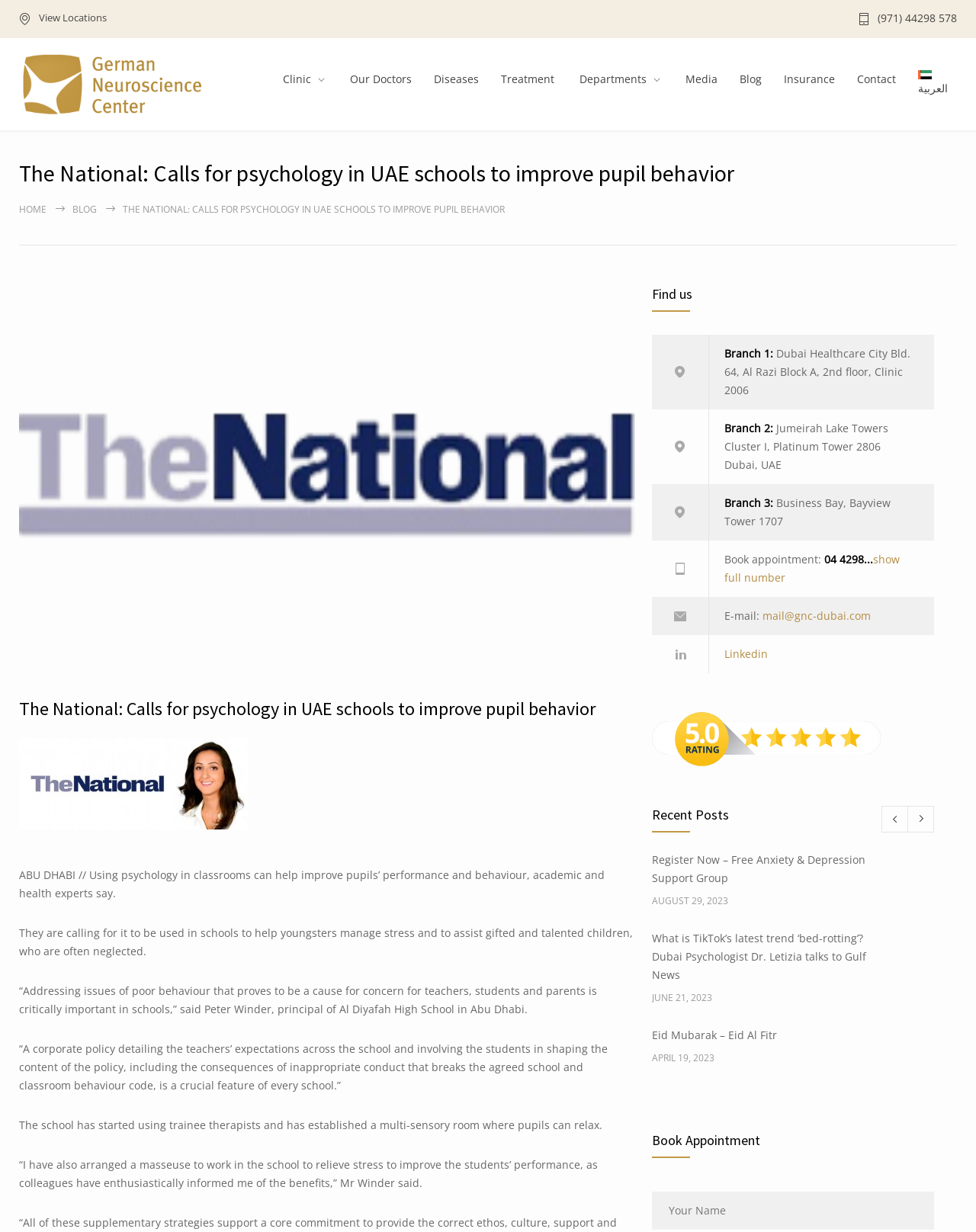Please specify the bounding box coordinates of the clickable region necessary for completing the following instruction: "Click the 'HOME' link". The coordinates must consist of four float numbers between 0 and 1, i.e., [left, top, right, bottom].

[0.02, 0.164, 0.048, 0.175]